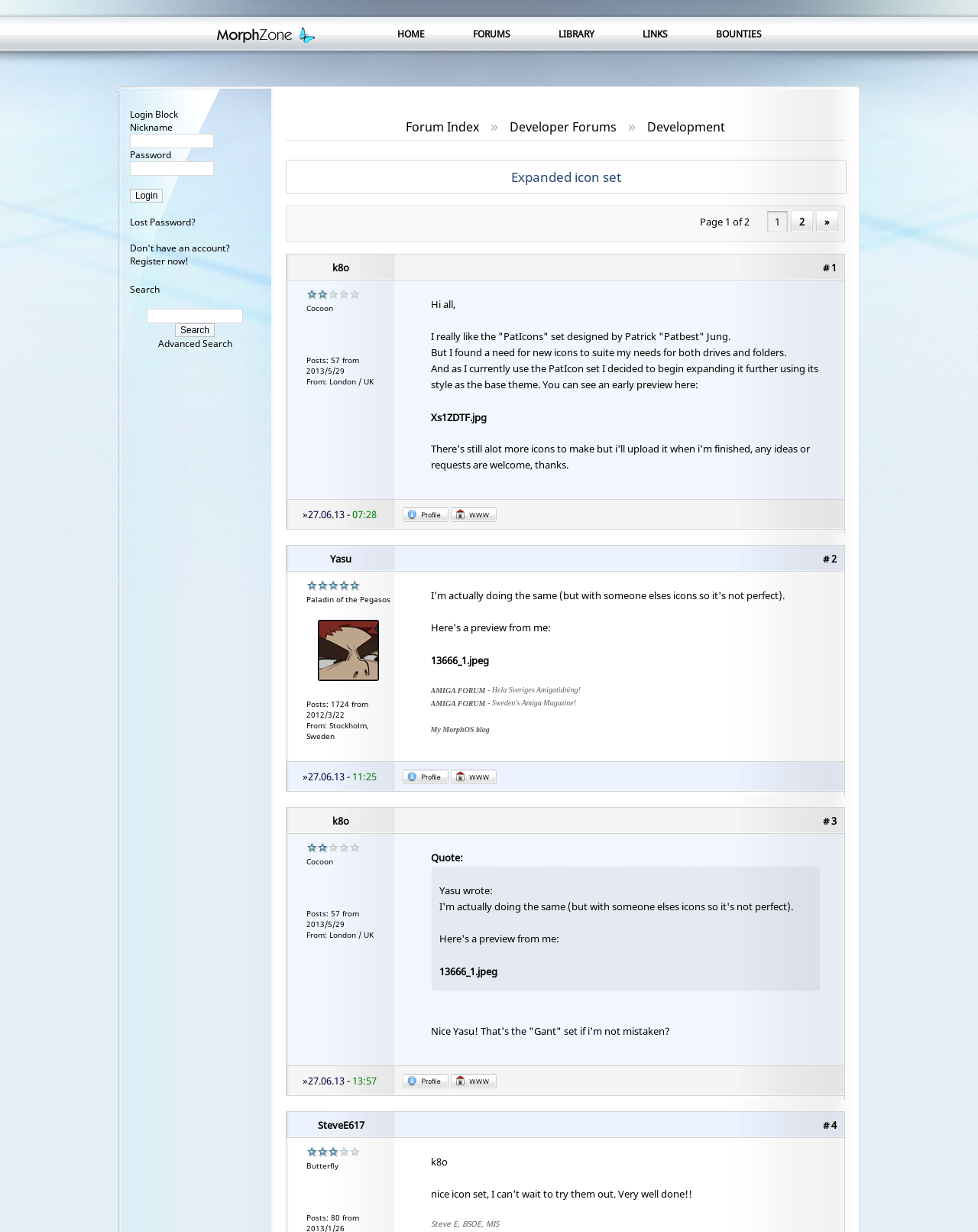What is the login button's text?
Using the image as a reference, answer the question with a short word or phrase.

Login